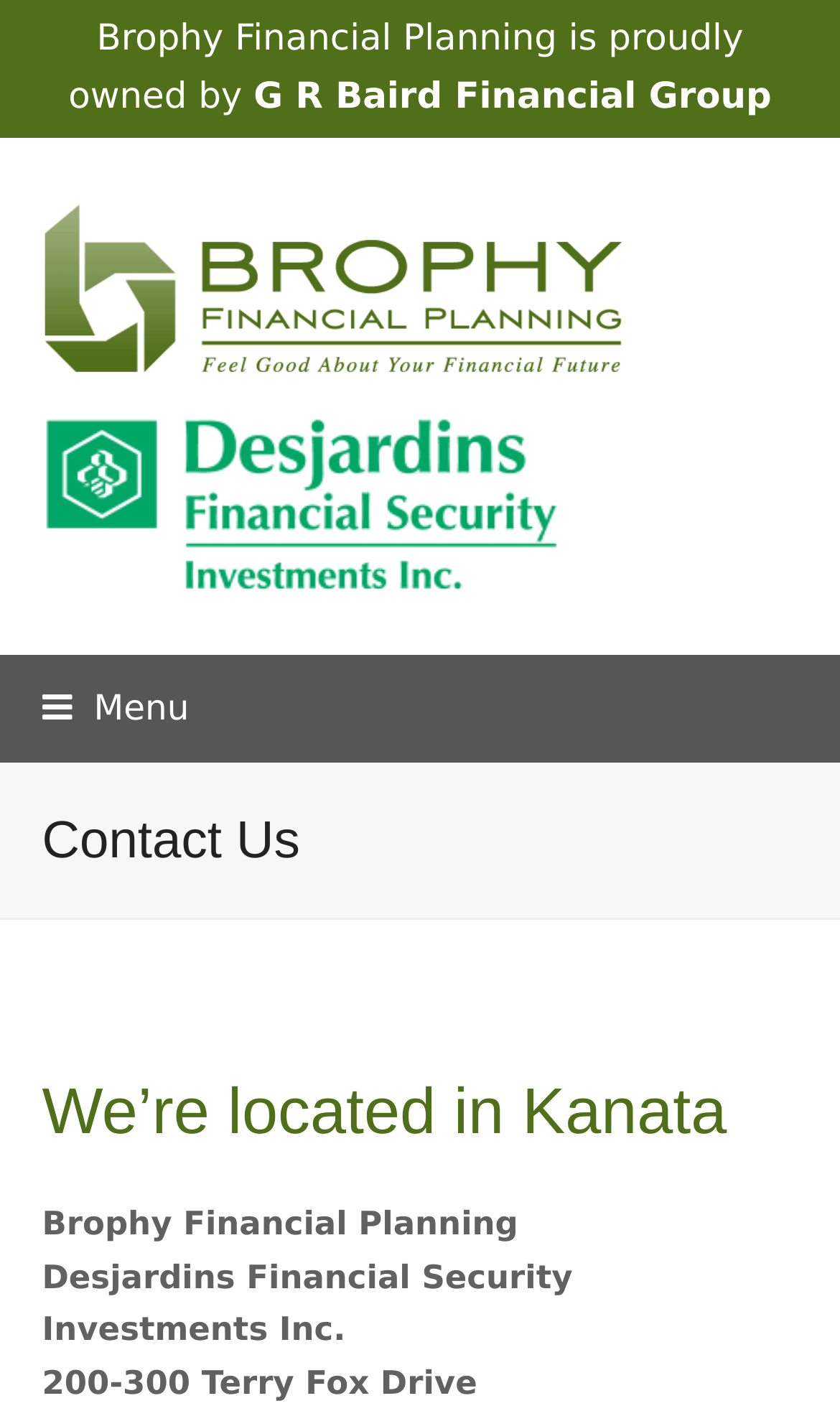What is the purpose of the button at the top?
Using the image as a reference, deliver a detailed and thorough answer to the question.

I found the answer by looking at the button element with the text 'Toggle mobile menu' and also the StaticText element with the text 'Menu' which is a child of the button element.